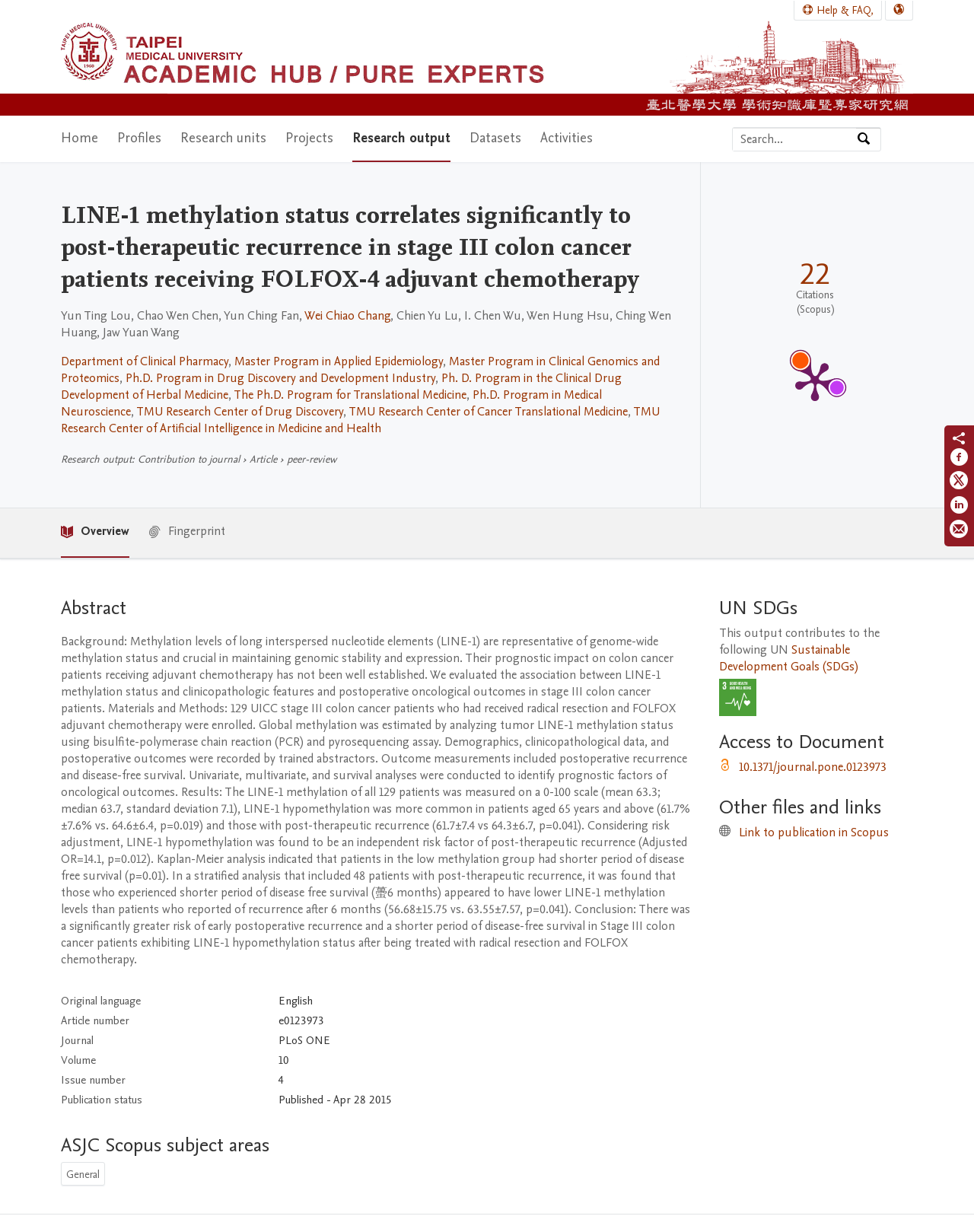Use a single word or phrase to answer the question: 
Who are the authors of this research?

Yun Ting Lou, Chao Wen Chen, Yun Ching Fan, Wei Chiao Chang, etc.